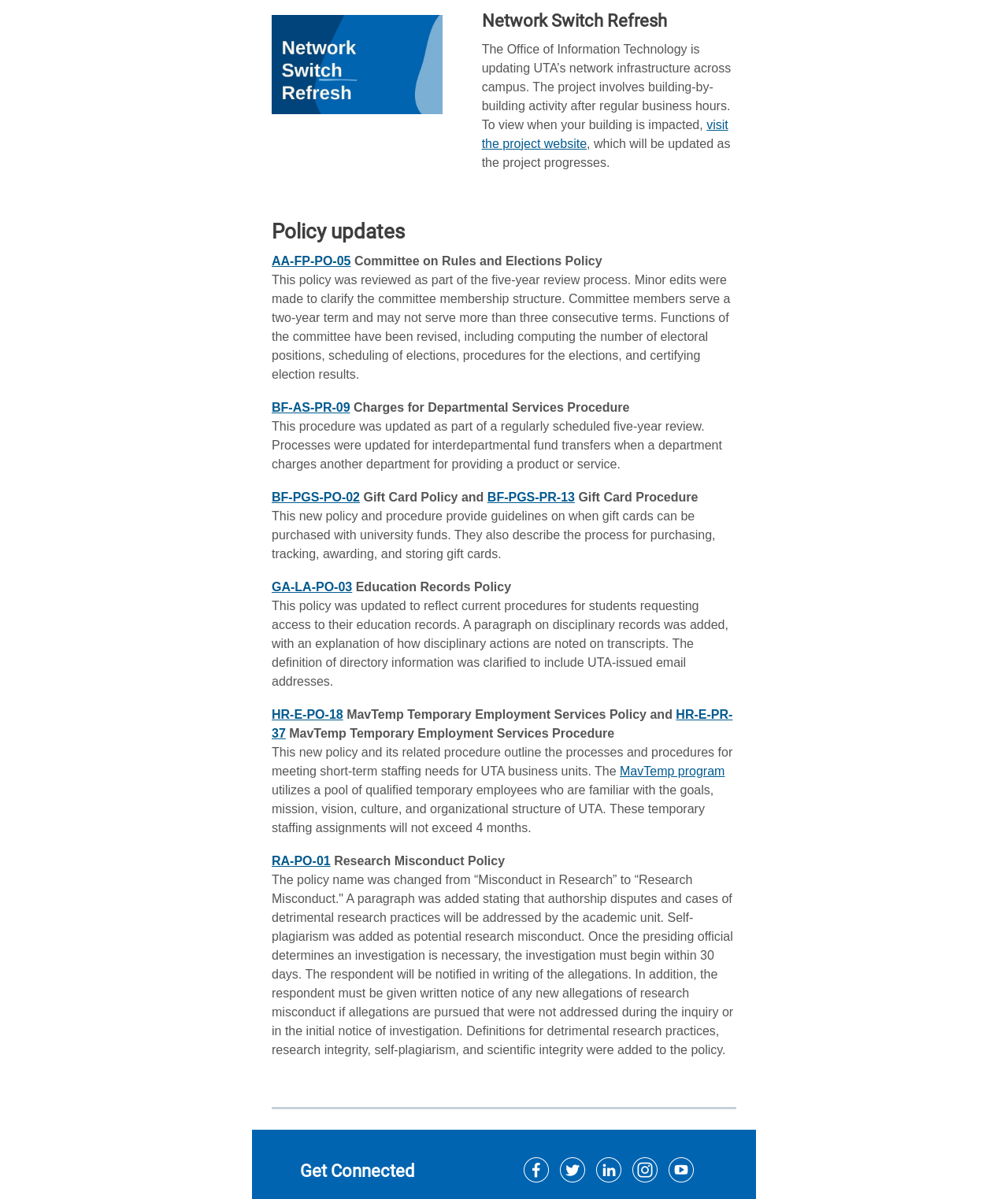Specify the bounding box coordinates of the element's region that should be clicked to achieve the following instruction: "read about Gift Card Policy and Procedure". The bounding box coordinates consist of four float numbers between 0 and 1, in the format [left, top, right, bottom].

[0.357, 0.409, 0.57, 0.42]